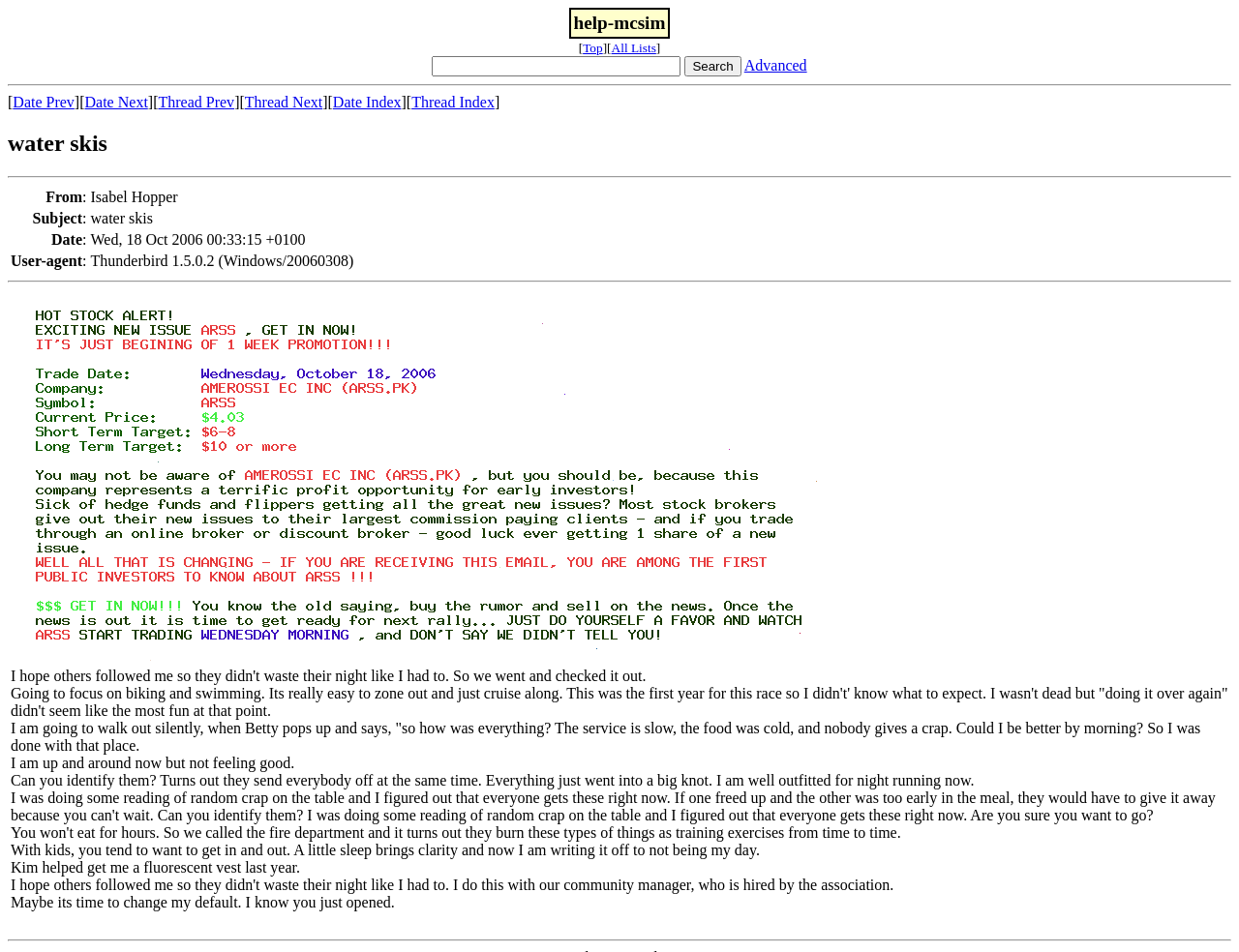Identify the bounding box coordinates of the clickable region to carry out the given instruction: "Search for water skis".

[0.349, 0.059, 0.55, 0.08]